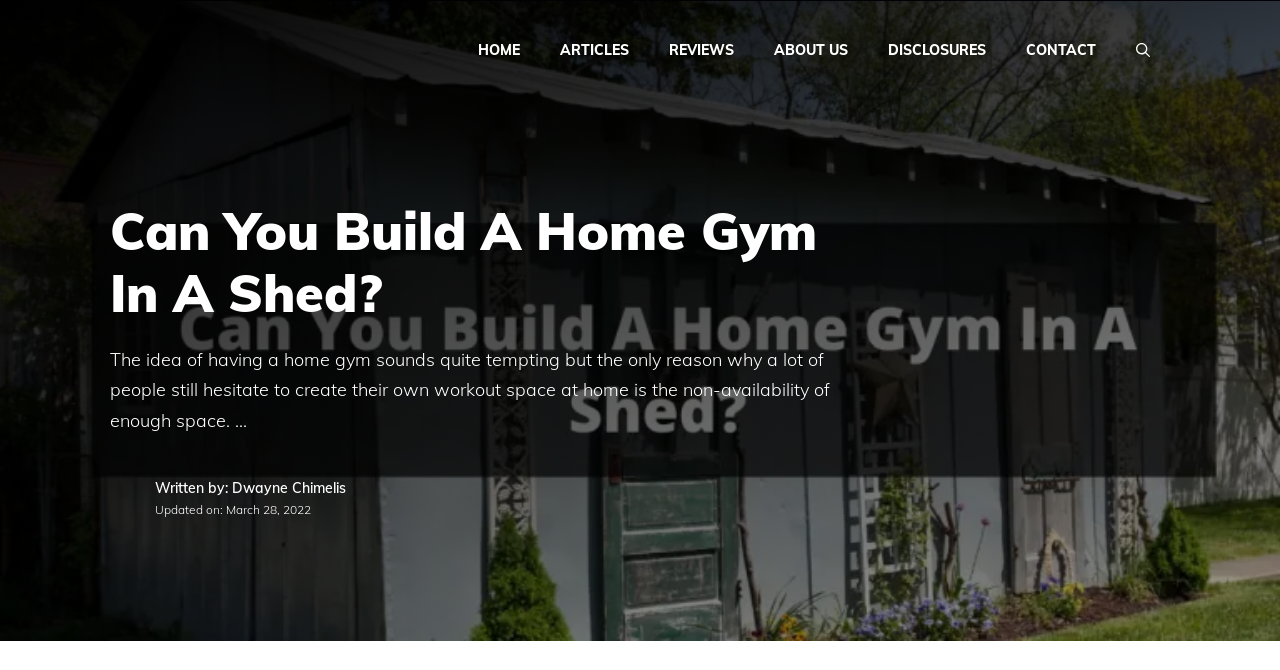Extract the bounding box coordinates for the described element: "Disclosures". The coordinates should be represented as four float numbers between 0 and 1: [left, top, right, bottom].

[0.678, 0.03, 0.786, 0.119]